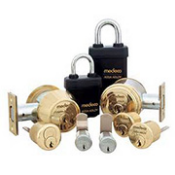Describe the image with as much detail as possible.

The image displays a collection of high-security locks, showcasing various types of locking mechanisms suitable for enhancing security in diverse settings. This assortment includes traditional doorknobs, padlocks, and cylinder locks, each crafted to ensure robust protection. The polished gold finish on some components not only adds an aesthetic appeal but also signifies durability and reliability. These locks are essential for applications in residential properties, commercial establishments, and secure facilities, making them a vital aspect of any comprehensive security plan. The accompanying information emphasizes the importance of tailored security solutions, highlighting that such locks are a critical component in safeguarding environments like amusement parks, sports arenas, and other venues where safety is paramount.